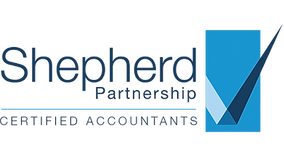What is the dominant color scheme of the logo?
Using the image as a reference, give a one-word or short phrase answer.

Blue and white